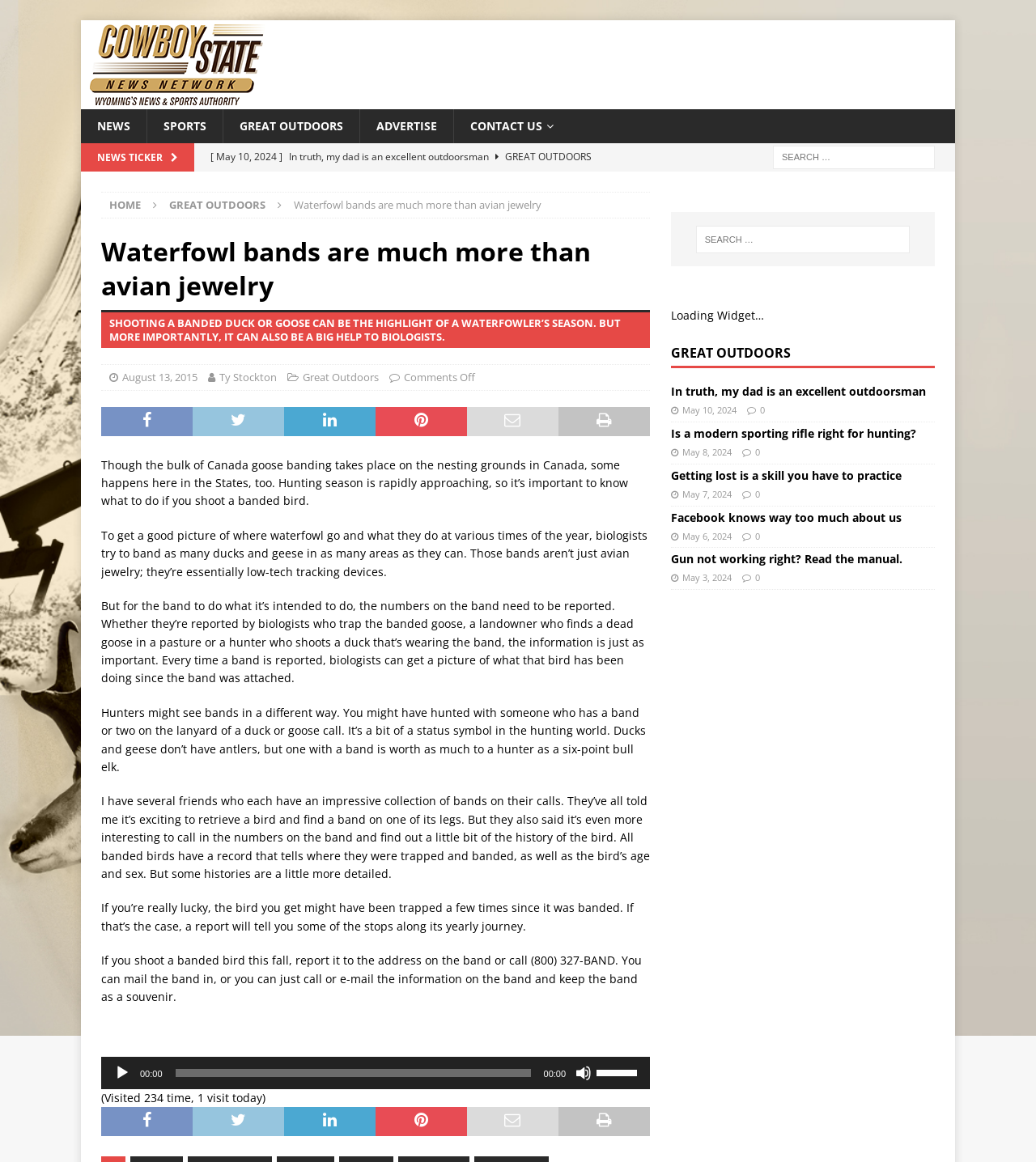Please mark the bounding box coordinates of the area that should be clicked to carry out the instruction: "Play the audio".

[0.11, 0.916, 0.126, 0.93]